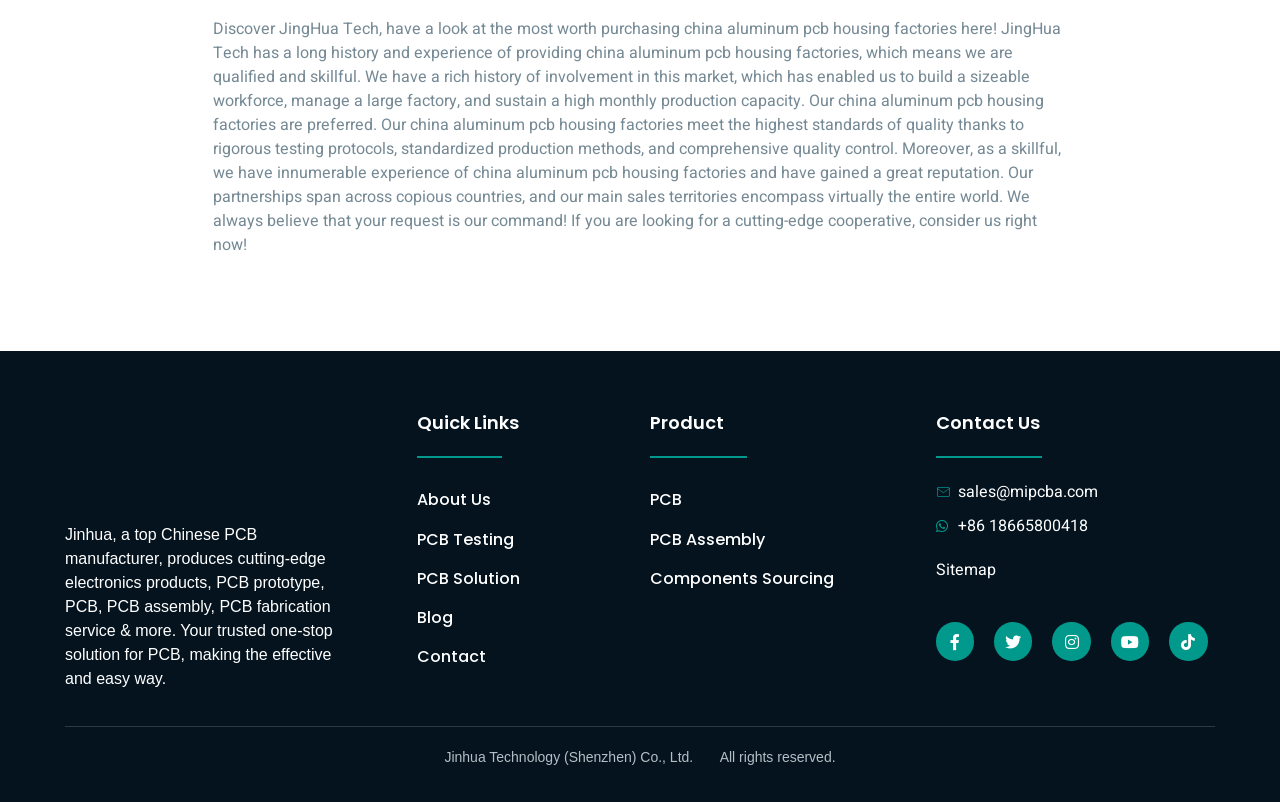Please provide a brief answer to the question using only one word or phrase: 
What is the quality standard of the company's products?

Highest standards